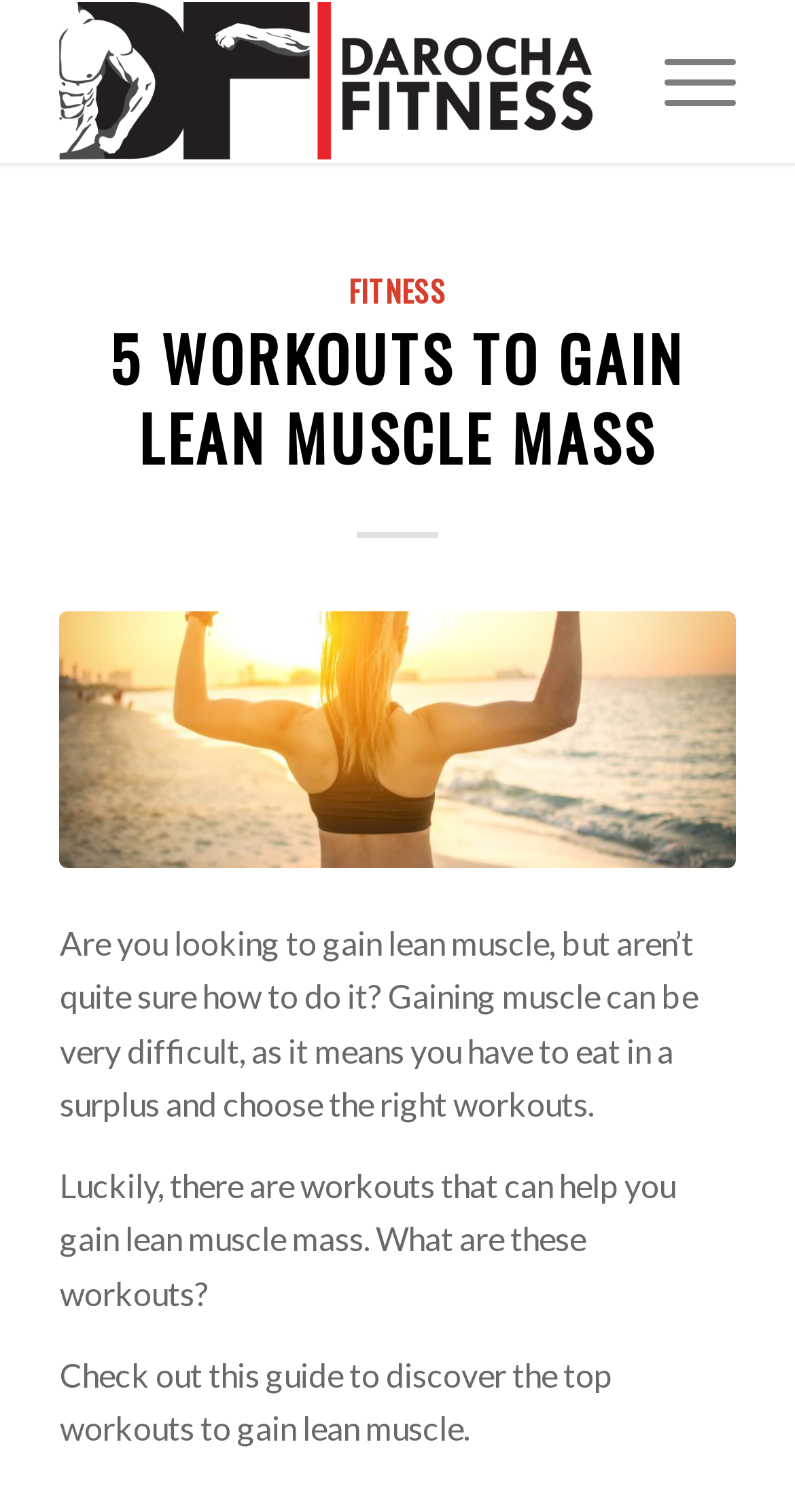Explain the webpage in detail.

The webpage is about DaRocha Fitness, a certified personal trainer in Laguna Beach, and it appears to be a news or blog page. At the top left, there is a black logo of DaRocha Fitness, which is an image. To the right of the logo, there is a menu item labeled "Menu". 

Below the logo and menu, there is a header section that spans the width of the page. Within this section, there are two links: "FITNESS" and "5 WORKOUTS TO GAIN LEAN MUSCLE MASS". The latter is a heading that stands out more prominently. 

Underneath the header section, there is a large image related to lean muscle mass, which takes up most of the width of the page. Below the image, there are three blocks of text. The first block of text explains the difficulty of gaining lean muscle and the importance of eating in a surplus and choosing the right workouts. The second block of text asks a question about what workouts can help gain lean muscle mass. The third block of text invites the reader to check out a guide to discover the top workouts to gain lean muscle.